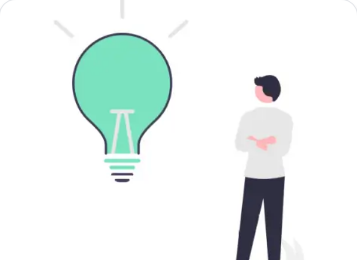What does the light bulb represent?
Look at the screenshot and give a one-word or phrase answer.

Ideas and innovation